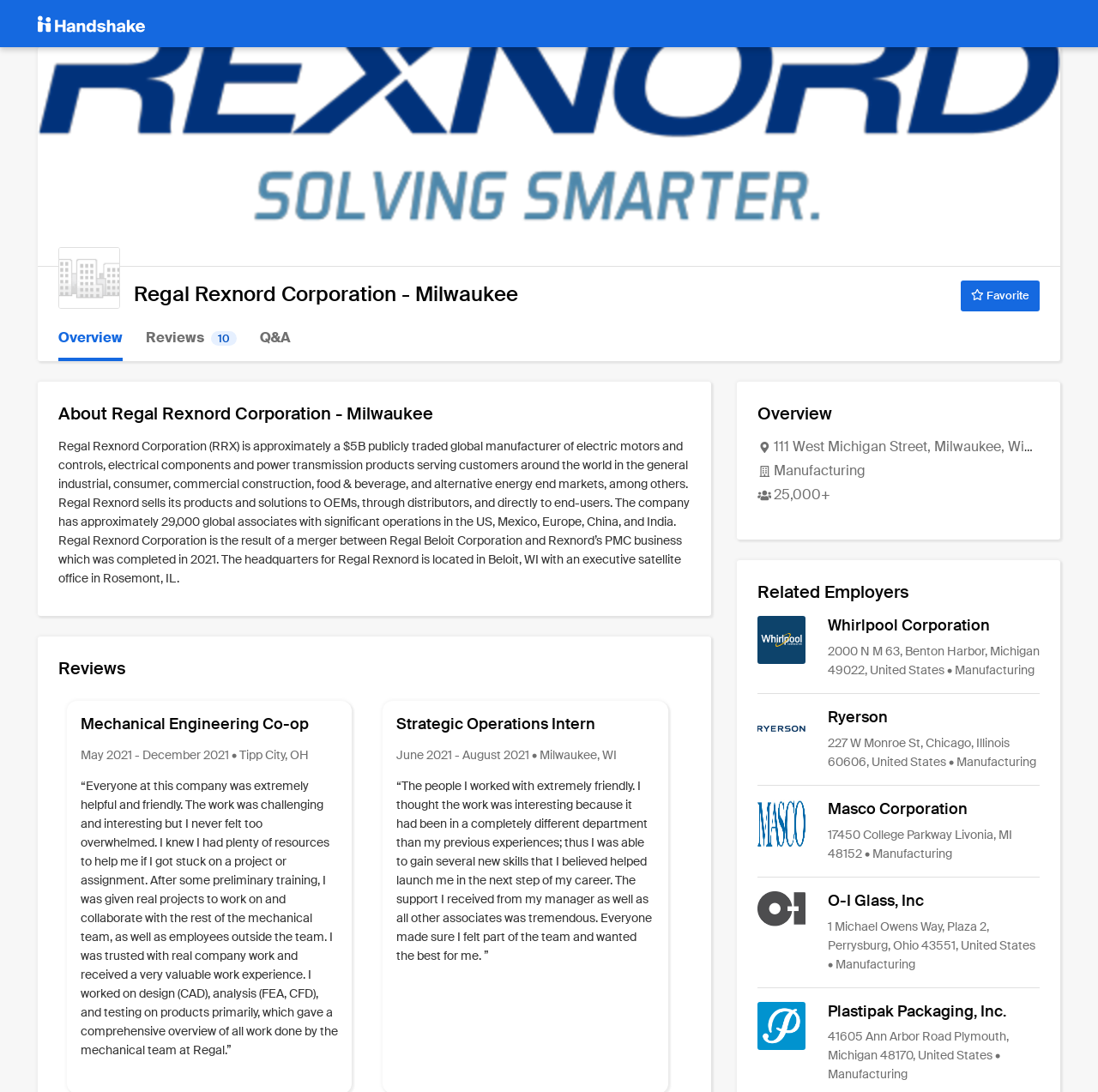Identify the bounding box coordinates of the clickable region required to complete the instruction: "Click on the 'Overview' link". The coordinates should be given as four float numbers within the range of 0 and 1, i.e., [left, top, right, bottom].

[0.053, 0.288, 0.112, 0.33]